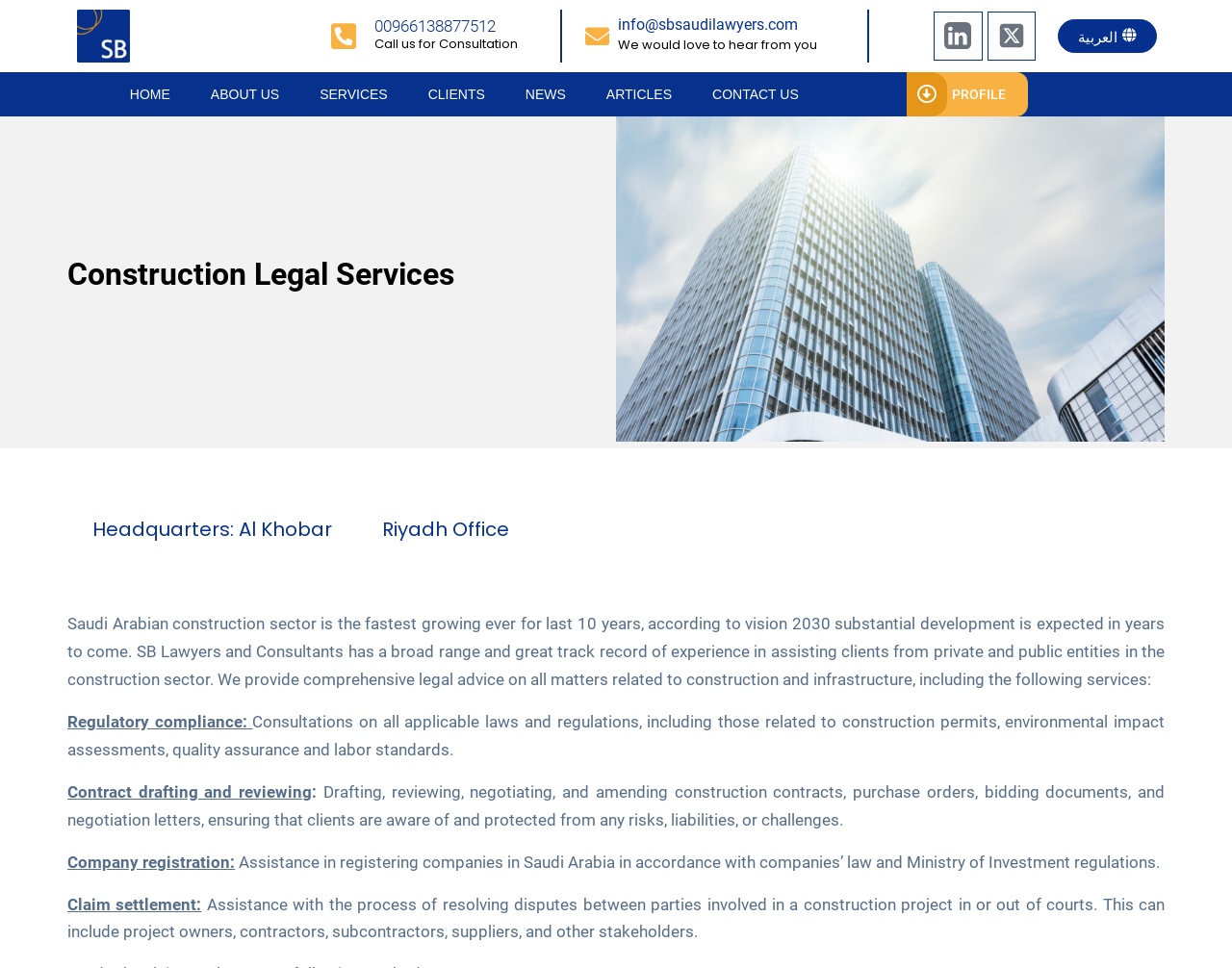How many offices does SB Lawyers and Consultants have?
Give a detailed response to the question by analyzing the screenshot.

I found the number of offices by looking at the tablist section of the webpage, which shows two tabs: 'Headquarters: Al Khobar' and 'Riyadh Office', indicating that the company has two offices.